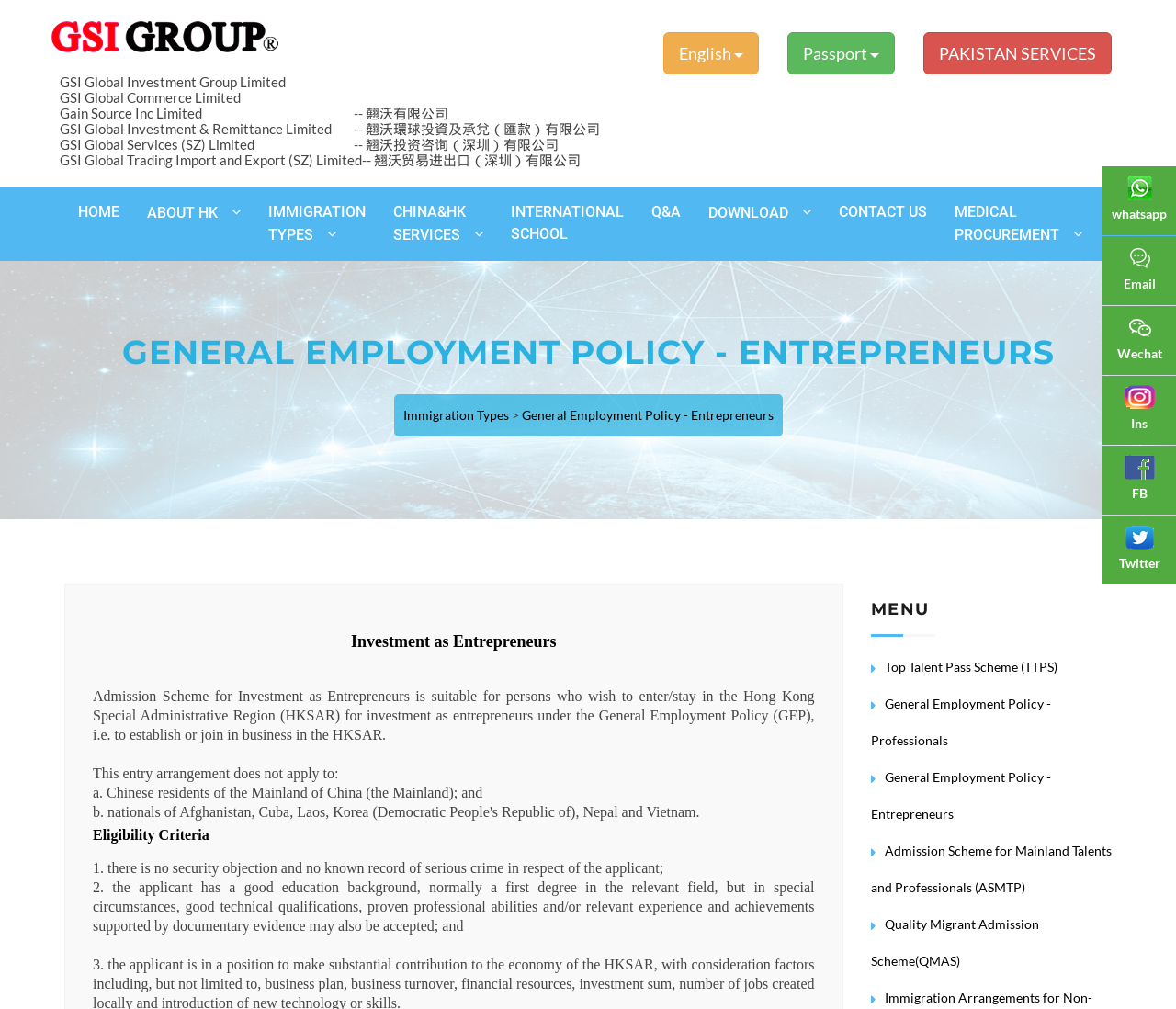What is the alternative to the General Employment Policy for Mainland Talents and Professionals?
Please respond to the question with a detailed and thorough explanation.

I found the link ' Admission Scheme for Mainland Talents and Professionals (ASMTP)' in the MENU section, which suggests that it is an alternative to the General Employment Policy for Mainland Talents and Professionals.